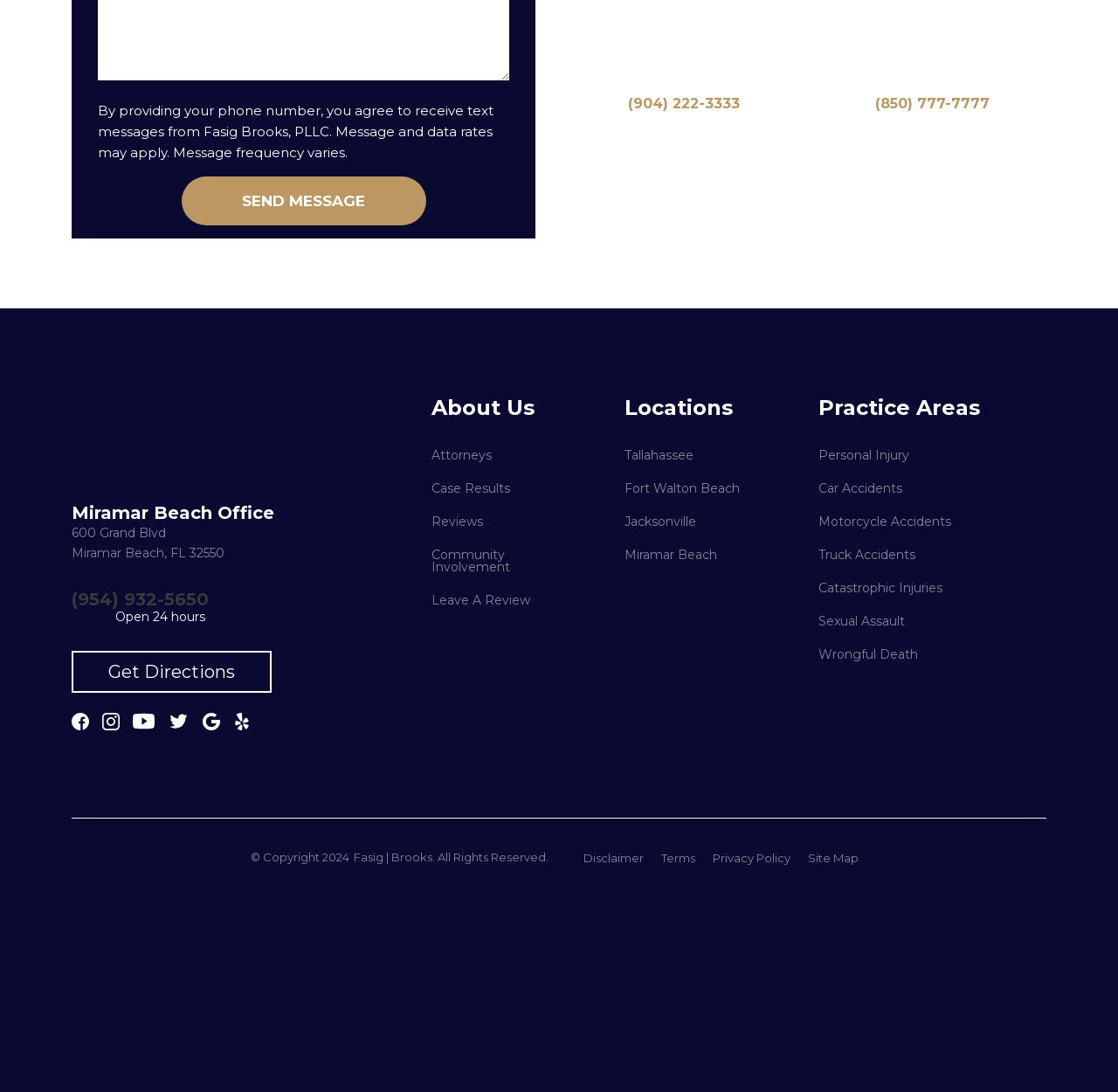Answer in one word or a short phrase: 
What is the phone number of the Miramar Beach office?

(850) 777-7777